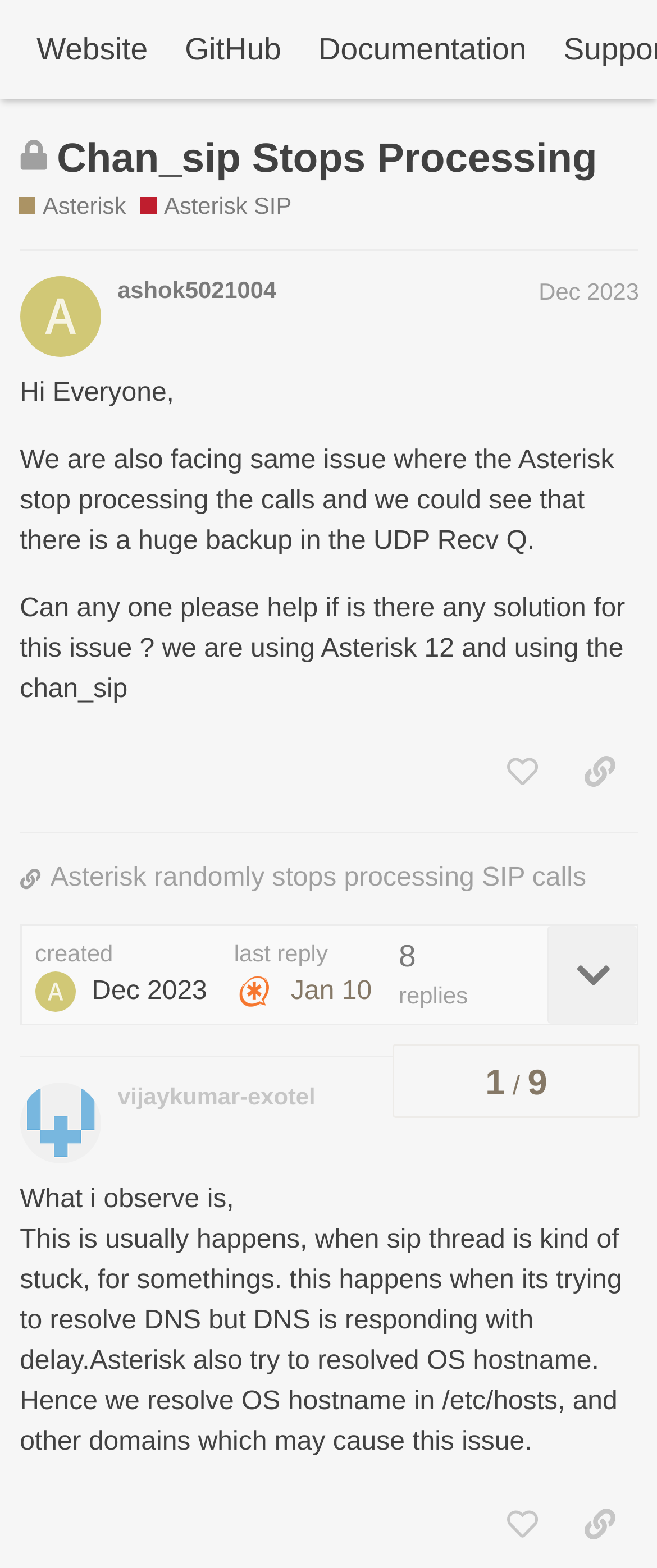Show the bounding box coordinates of the region that should be clicked to follow the instruction: "Read the reply by vijaykumar-exotel."

[0.179, 0.691, 0.973, 0.712]